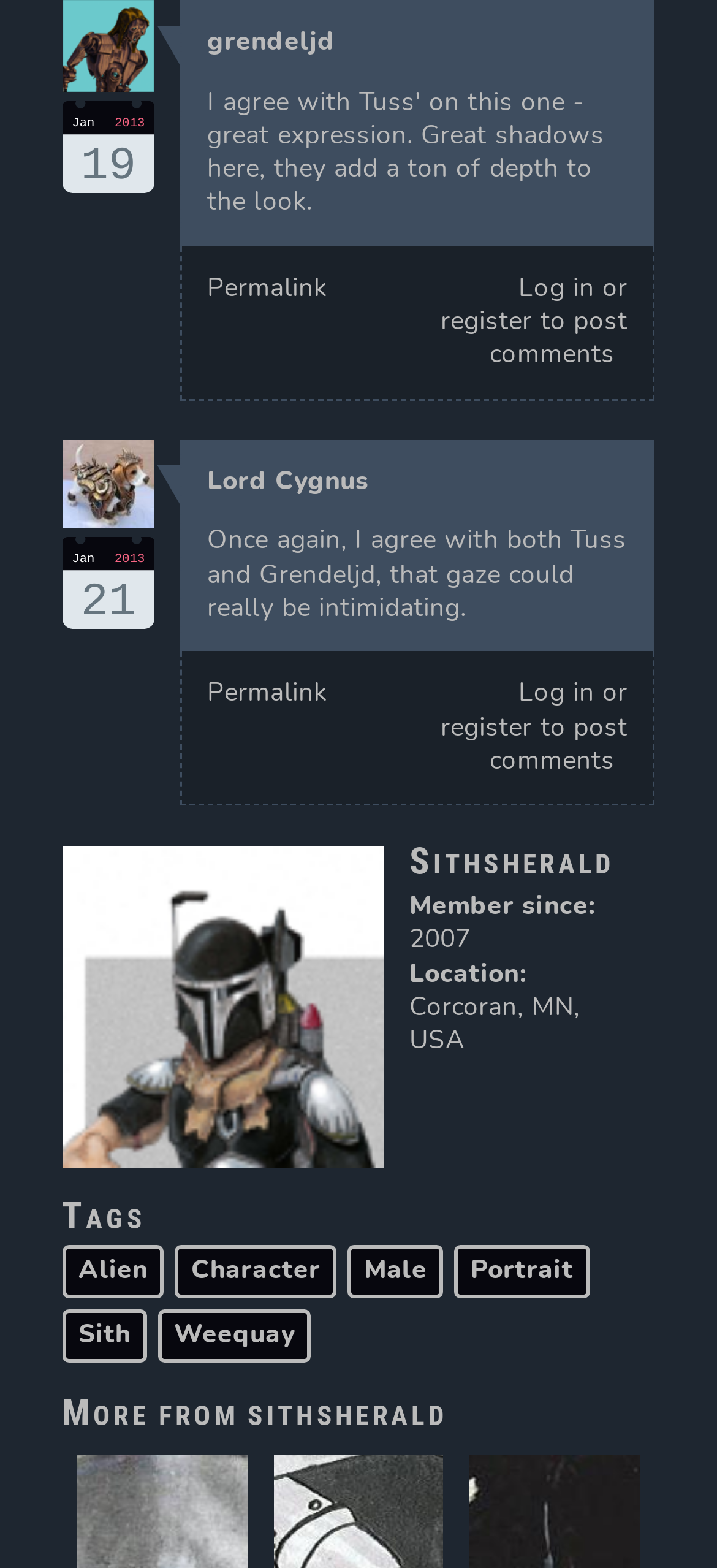Please answer the following question using a single word or phrase: 
What is the date of the second article?

2013 Jan 21